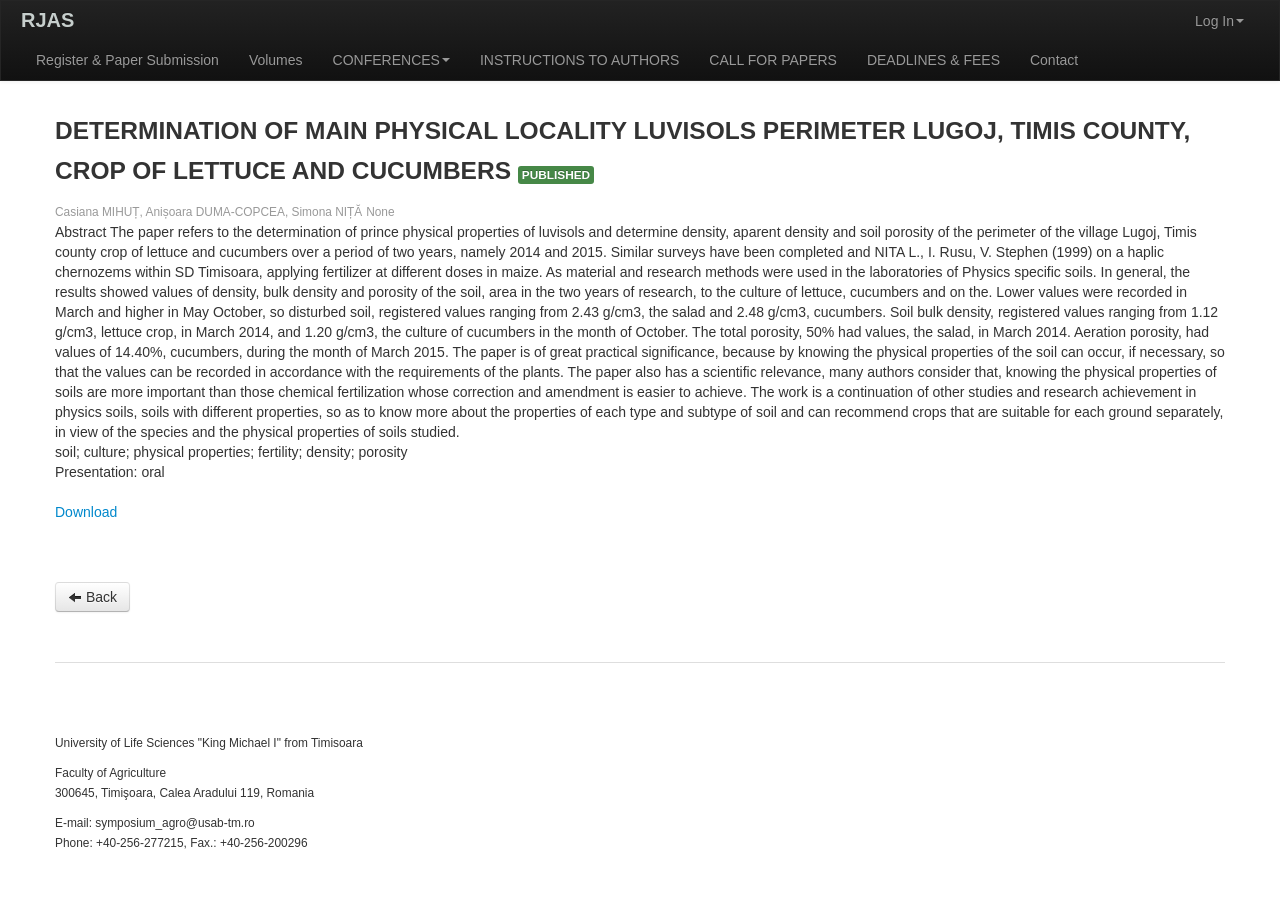Identify the bounding box coordinates of the region that should be clicked to execute the following instruction: "Click on the 'Log In' link".

[0.922, 0.001, 0.984, 0.046]